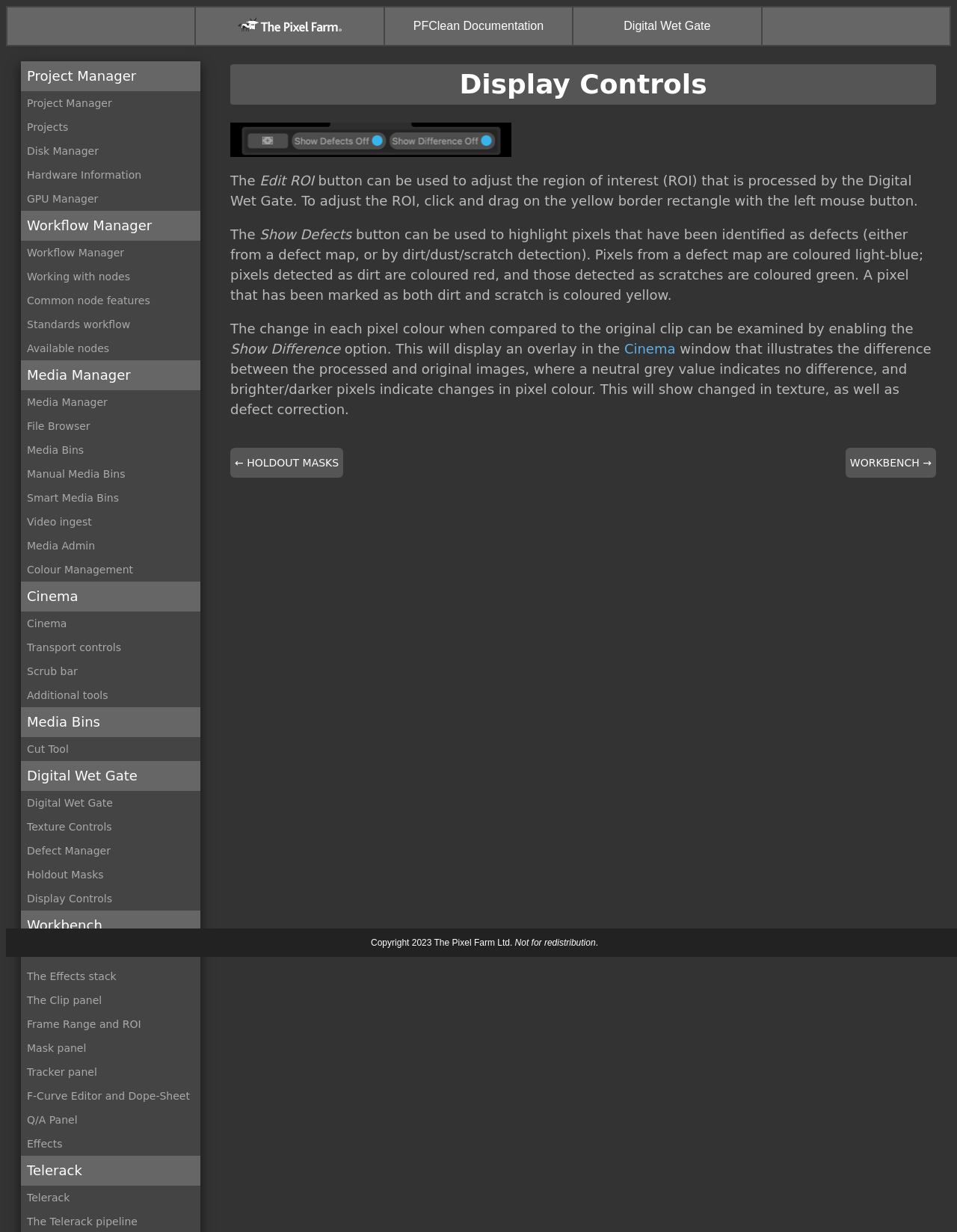Locate the bounding box coordinates of the clickable area to execute the instruction: "Click on the Digital Wet Gate link". Provide the coordinates as four float numbers between 0 and 1, represented as [left, top, right, bottom].

[0.652, 0.016, 0.743, 0.026]